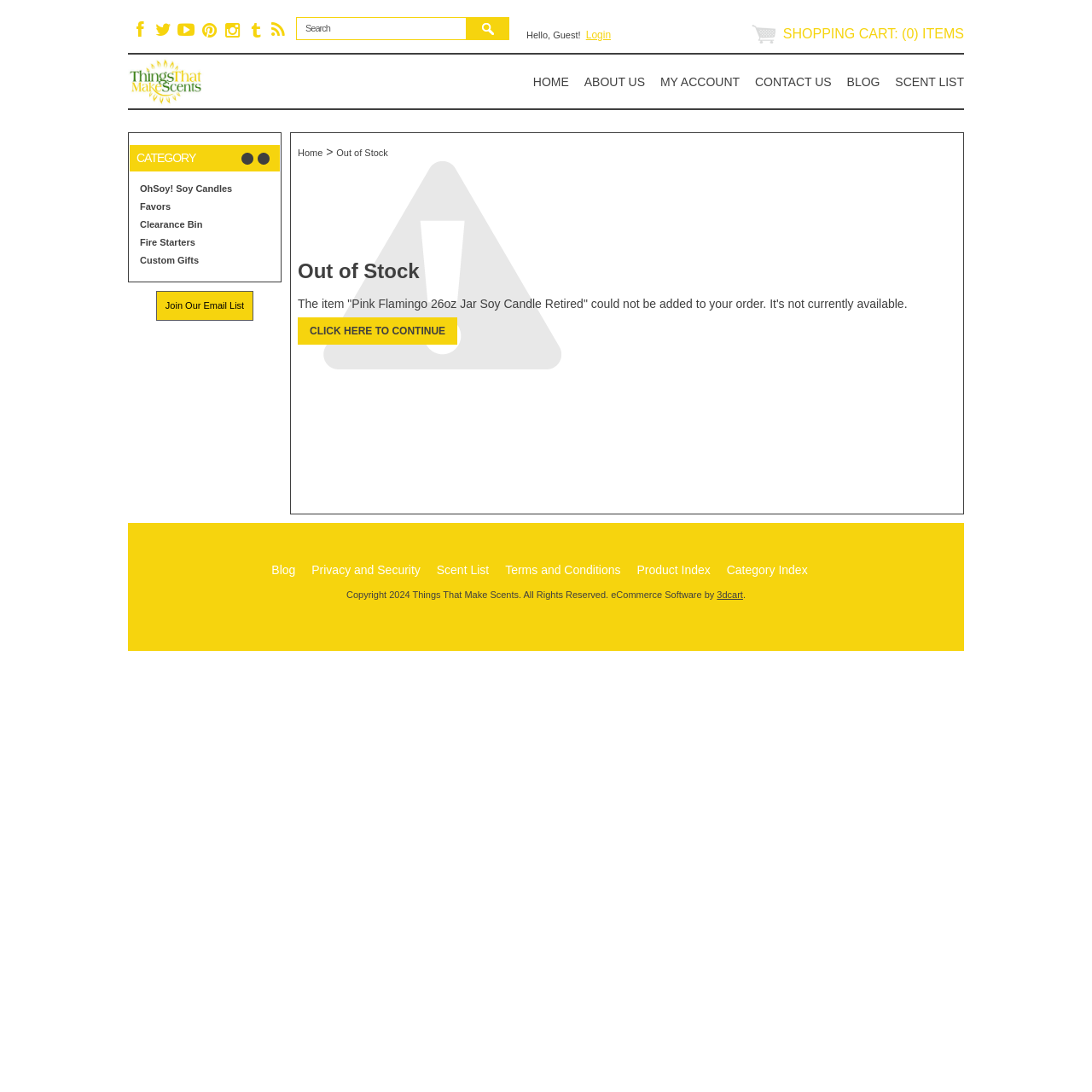Please provide the bounding box coordinates for the element that needs to be clicked to perform the instruction: "Login to your account". The coordinates must consist of four float numbers between 0 and 1, formatted as [left, top, right, bottom].

[0.536, 0.027, 0.559, 0.038]